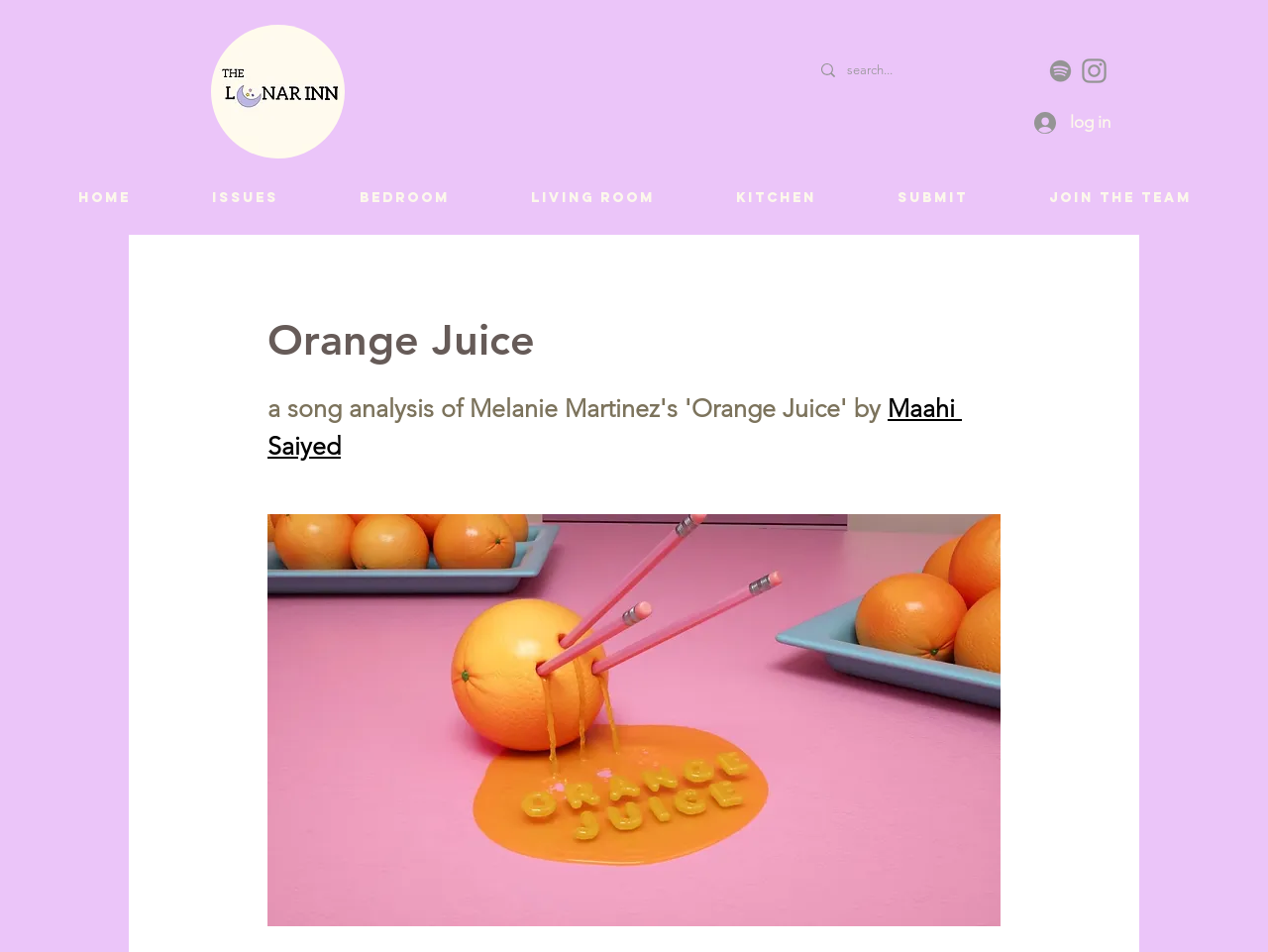Kindly determine the bounding box coordinates for the area that needs to be clicked to execute this instruction: "search for something".

[0.638, 0.054, 0.875, 0.094]